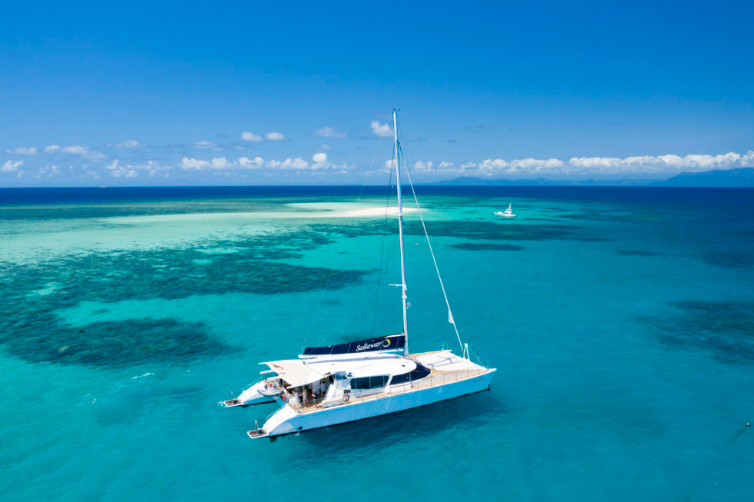Answer the question using only a single word or phrase: 
What type of vessel is anchored in the ocean?

Catamaran